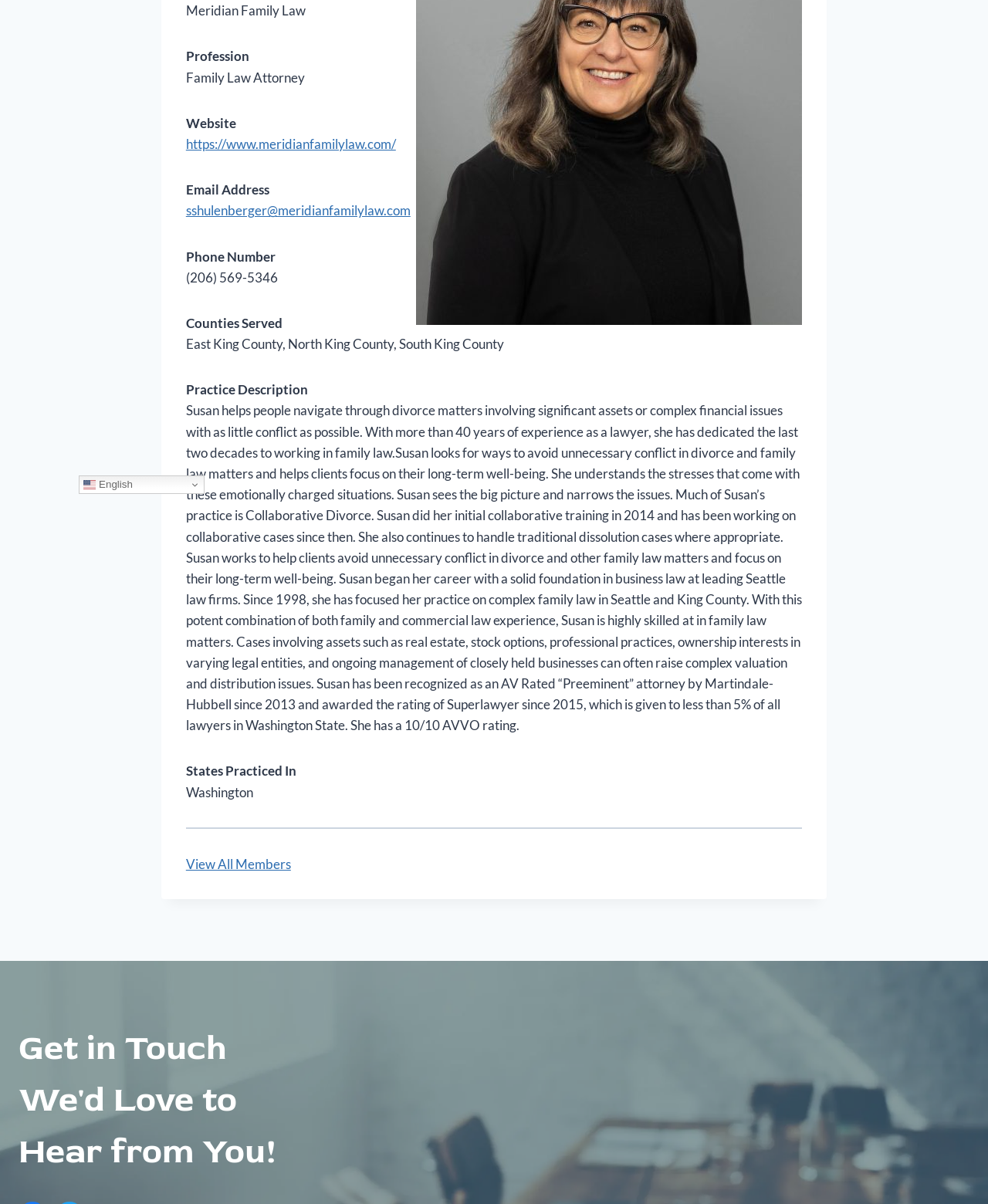Identify the bounding box of the HTML element described as: "https://www.meridianfamilylaw.com/".

[0.188, 0.113, 0.401, 0.126]